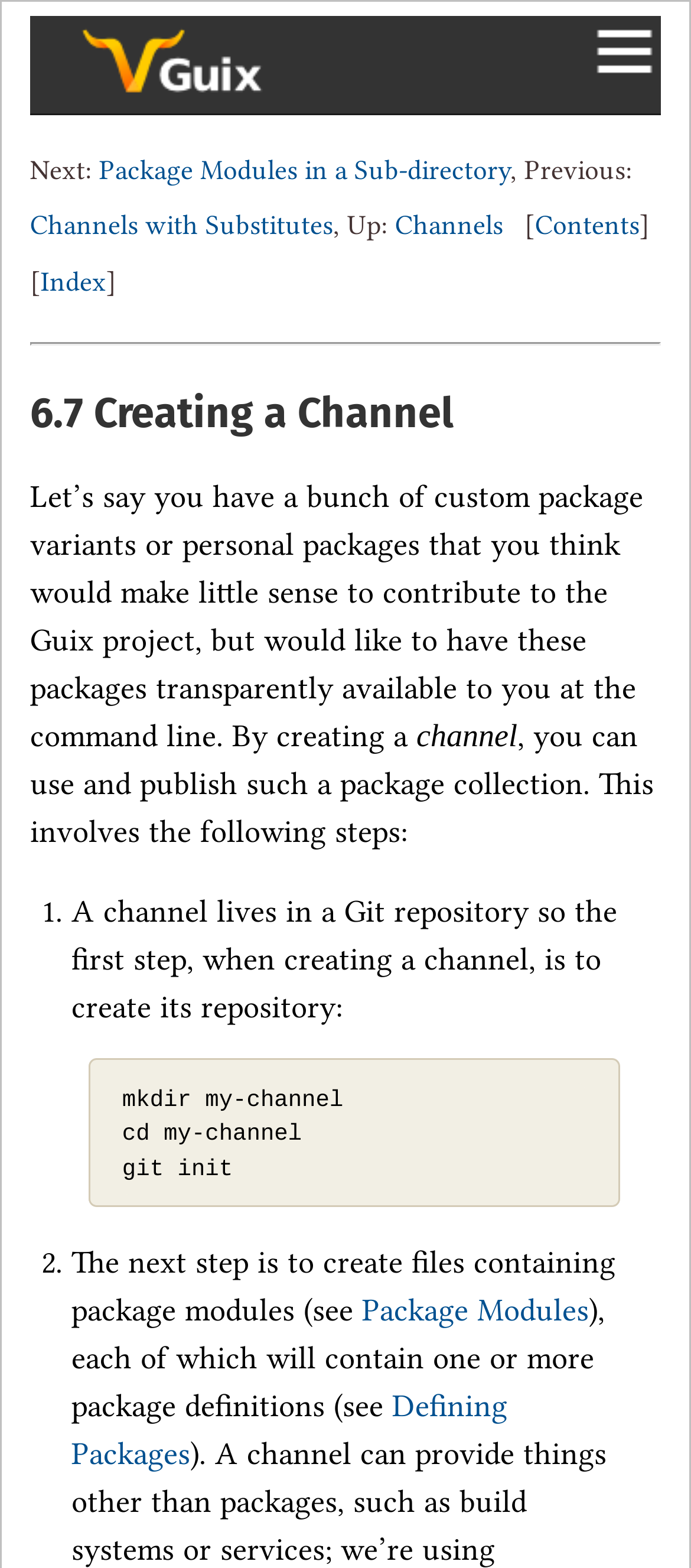Please specify the bounding box coordinates of the clickable region necessary for completing the following instruction: "Go to next page". The coordinates must consist of four float numbers between 0 and 1, i.e., [left, top, right, bottom].

[0.144, 0.098, 0.738, 0.118]